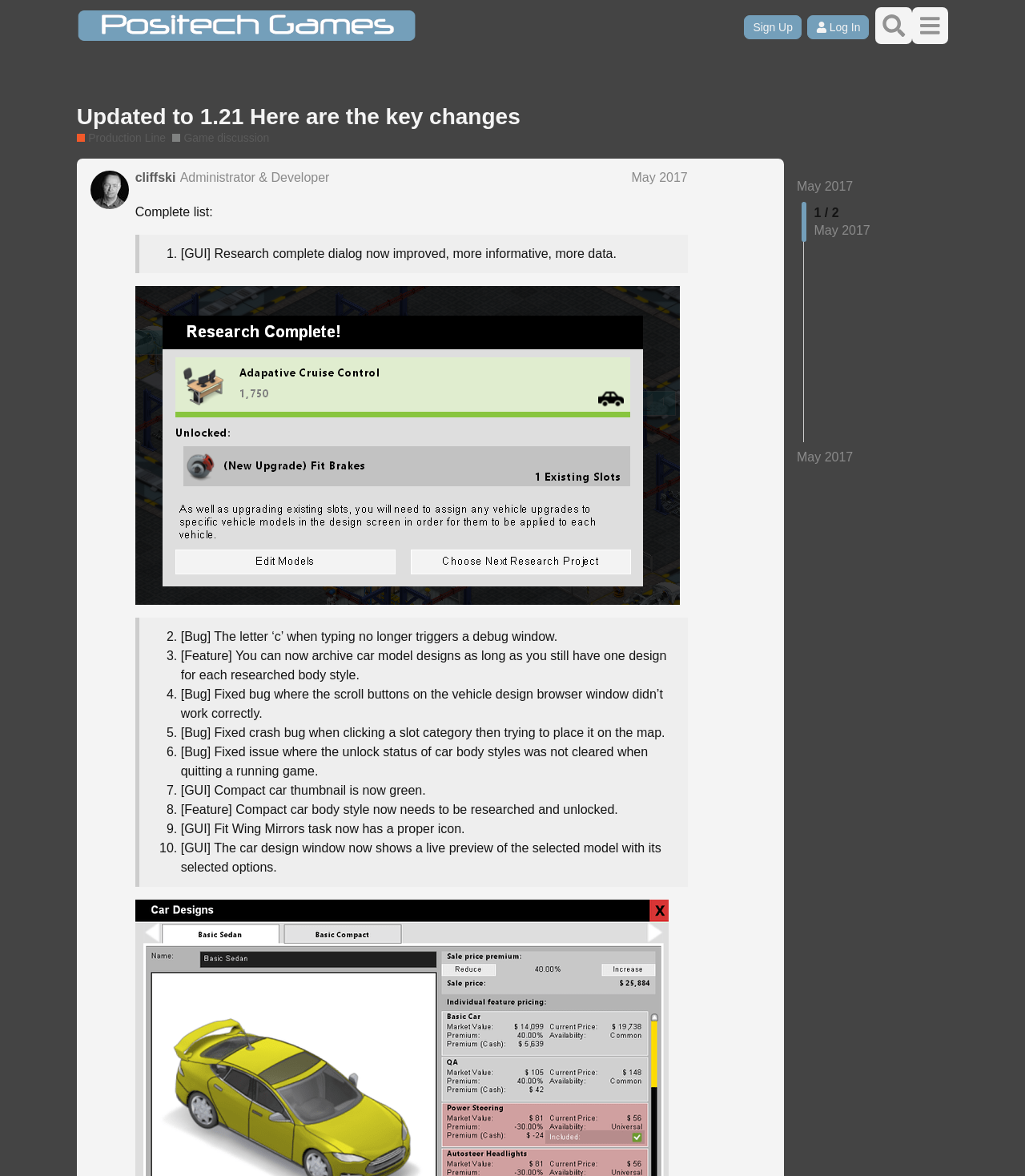Locate the bounding box coordinates of the UI element described by: "May 2017". The bounding box coordinates should consist of four float numbers between 0 and 1, i.e., [left, top, right, bottom].

[0.777, 0.382, 0.832, 0.397]